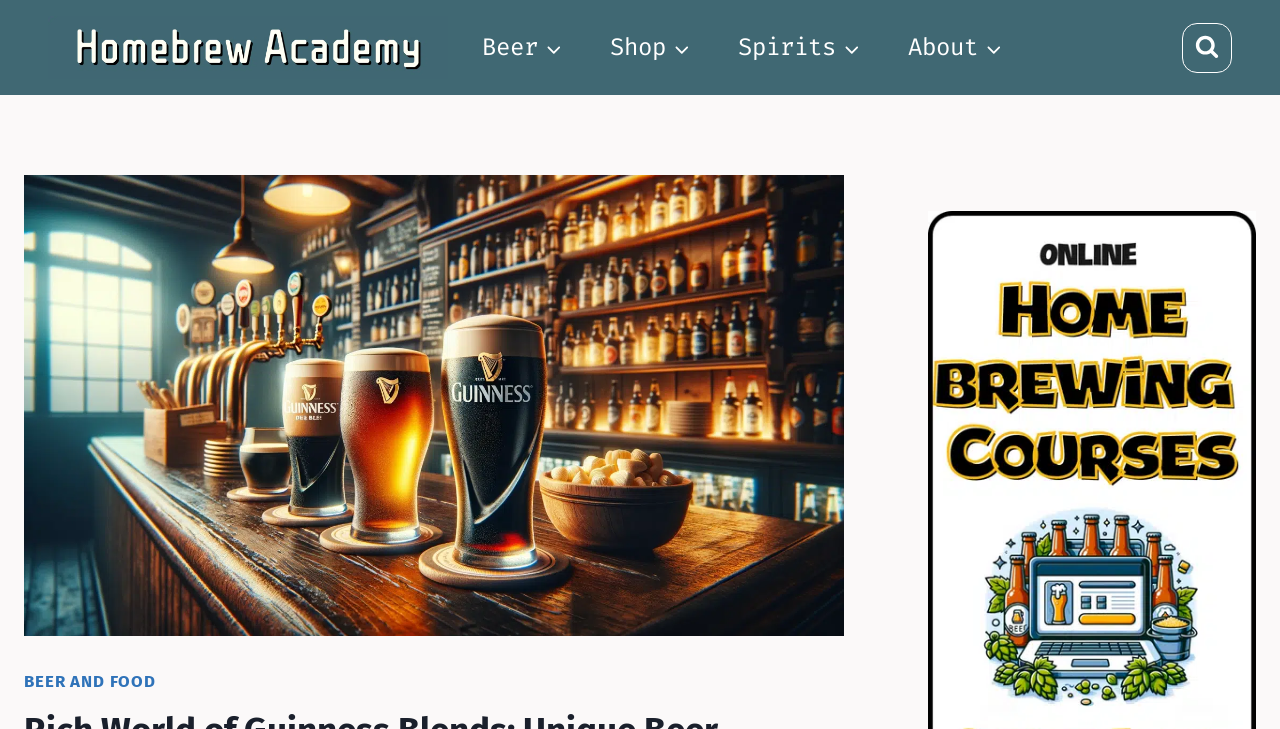Provide an in-depth caption for the contents of the webpage.

The webpage is about the world of Guinness beer, with a focus on unique beer combinations. At the top left corner, there is a link to "Homebrew Academy" accompanied by an image of the same name. To the right of this, a primary navigation menu spans across the top of the page, featuring links to "Beer", "Shop", "Spirits", and "About". 

On the top right corner, a button labeled "View Search Form" is present. When expanded, this button reveals a link to "BEER AND FOOD". The main content of the page, which is not explicitly described in the accessibility tree, is likely to be below the navigation menu and the search form button, given the layout of the webpage.